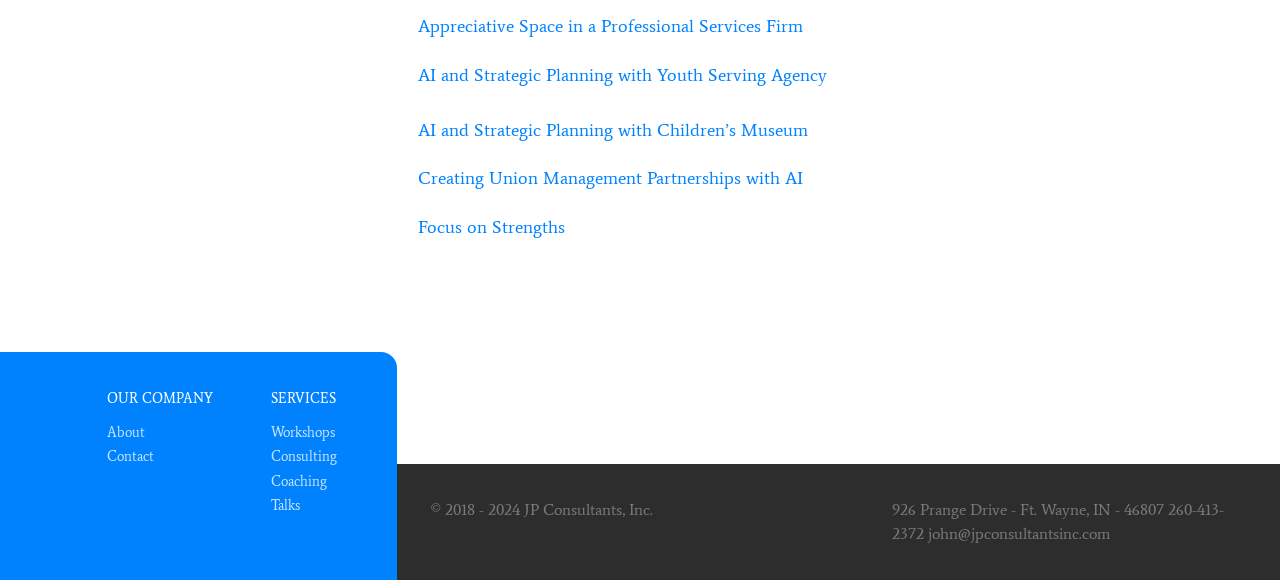Use a single word or phrase to answer this question: 
How many links are under 'OUR COMPANY'?

2